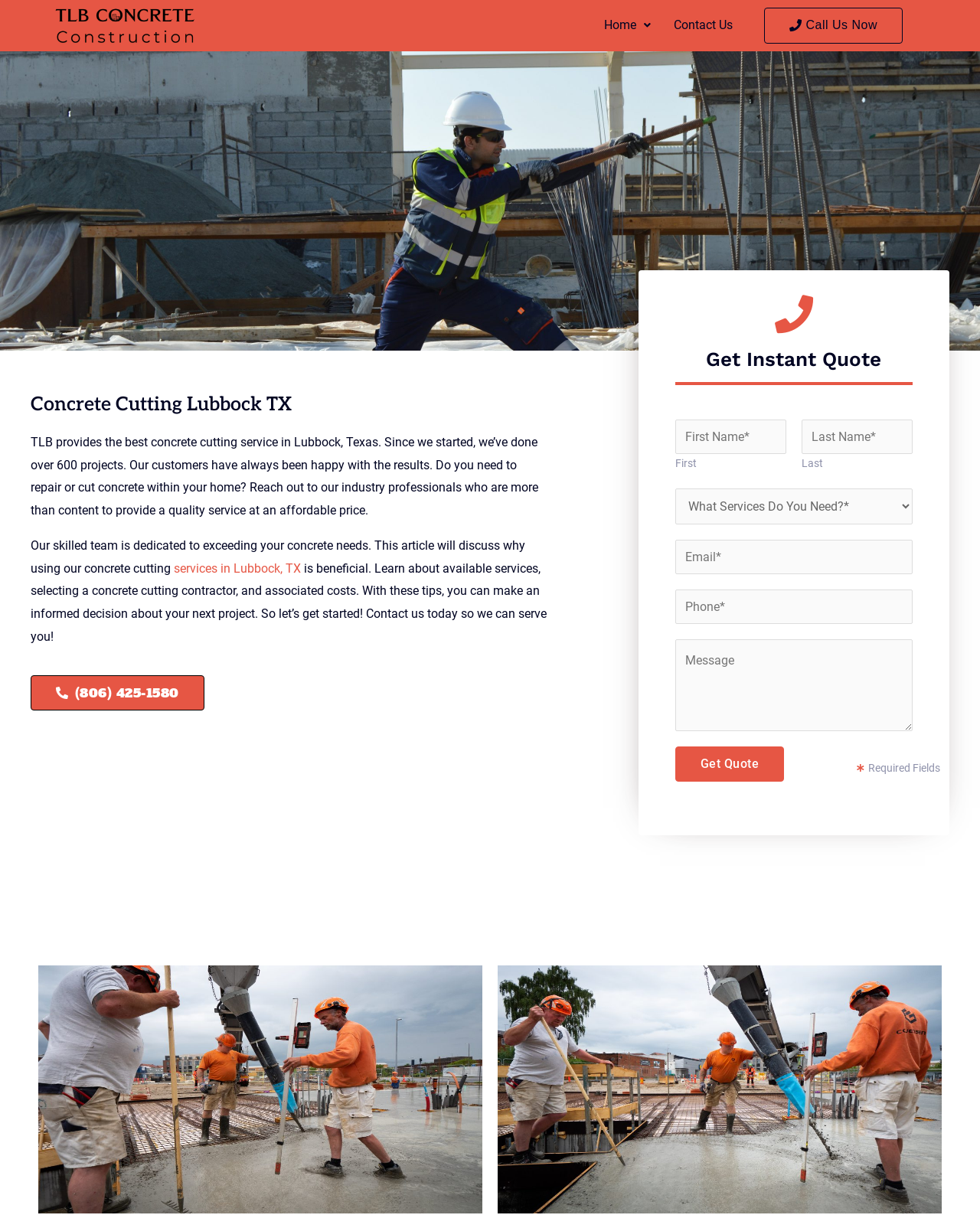Answer the question below in one word or phrase:
What is the purpose of the 'Get Instant Quote' section?

To get a quote